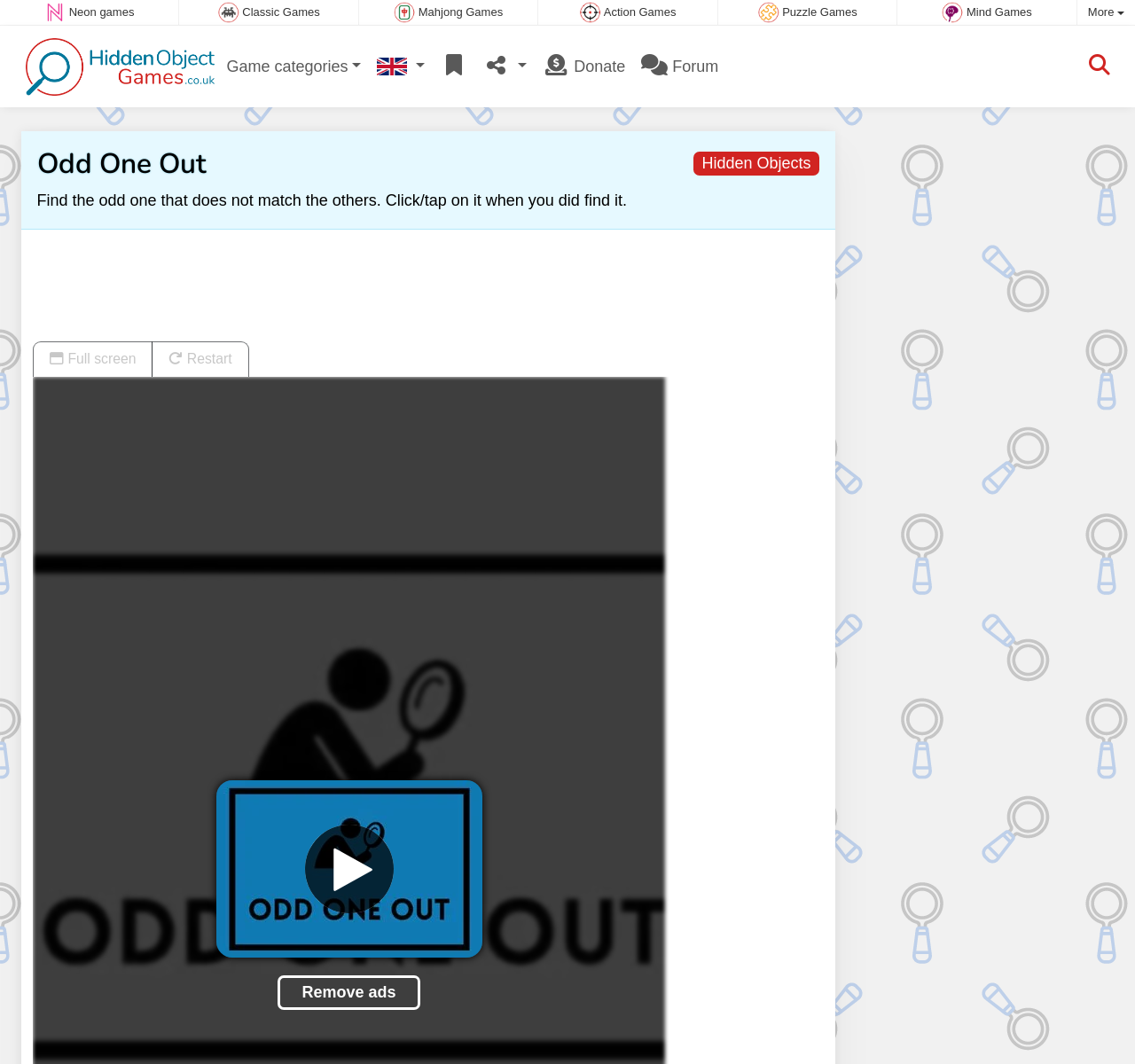How many buttons are in the group?
Based on the image, provide a one-word or brief-phrase response.

2